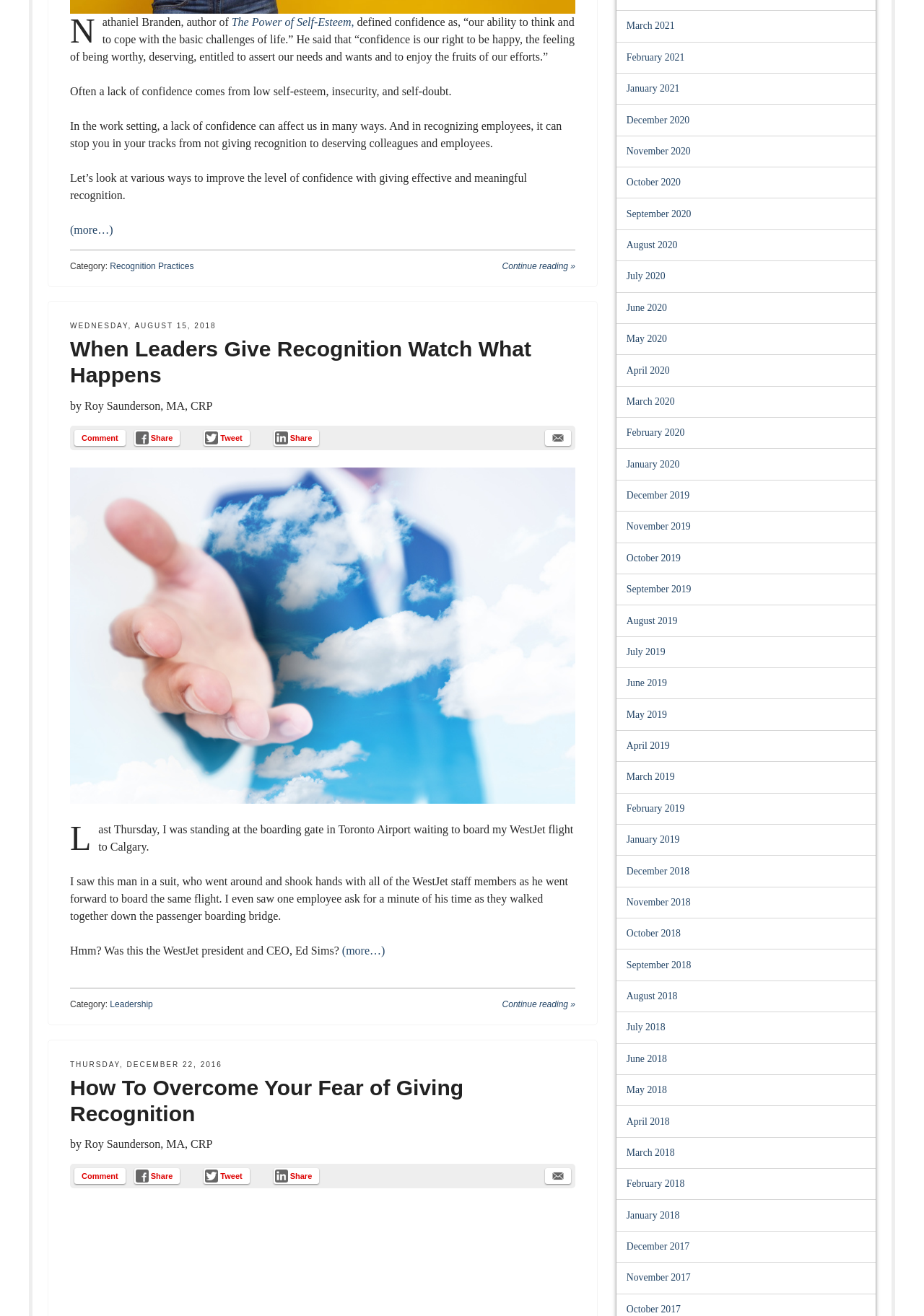What is the bounding box coordinate of the region containing the text 'Continue reading How To Gain Greater Confidence With Giving Recognition'?
Please answer the question with as much detail and depth as you can.

I found the answer by looking at the link element with ID 368, which contains the specified text and has the corresponding bounding box coordinates.